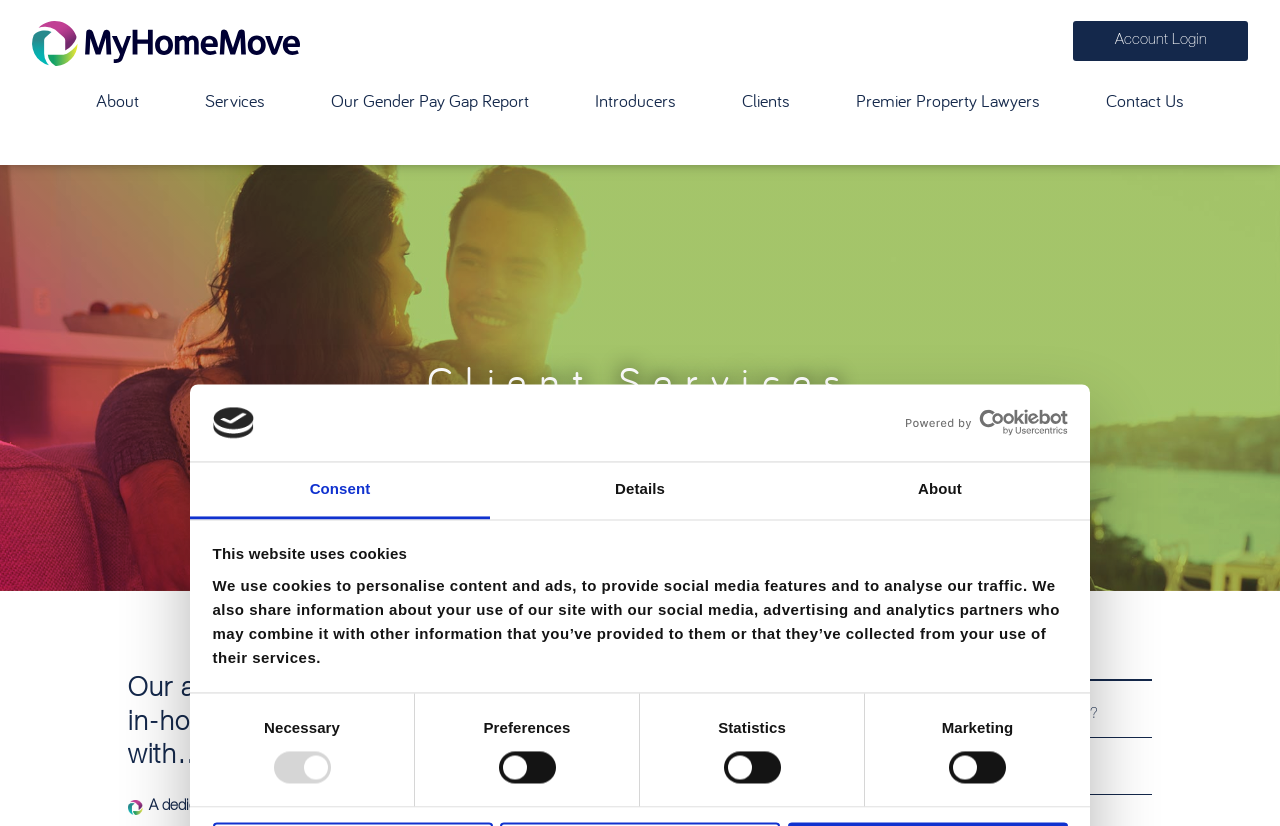Could you indicate the bounding box coordinates of the region to click in order to complete this instruction: "Select the Details tab".

[0.383, 0.56, 0.617, 0.629]